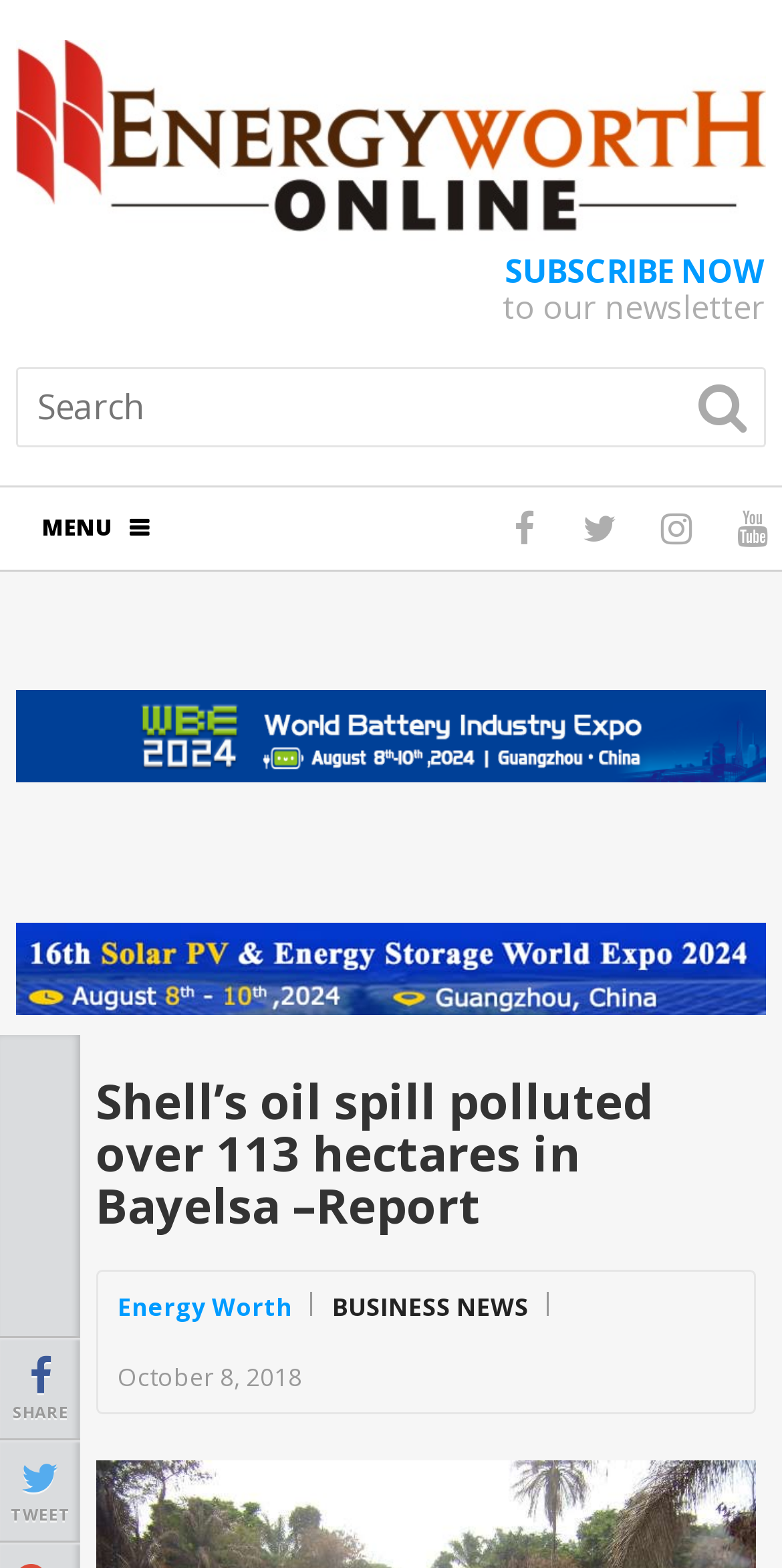Write an exhaustive caption that covers the webpage's main aspects.

The webpage appears to be a news article page, with a focus on energy-related news. At the top, there is a heading that reads "Energy Worth Online" and is accompanied by a logo image. Below this, there is a link to subscribe to a newsletter.

On the top right, there is a search box with a magnifying glass icon, allowing users to search for specific content. Next to the search box, there is a button with a search icon.

The top navigation menu consists of several links, including "MENU" with a dropdown icon, and four social media links represented by icons.

The main content of the page is divided into two sections. The first section features a large image, and the second section has a smaller image with a link. Both sections appear to be related to the news article.

The article's title, "Shell’s oil spill polluted over 113 hectares in Bayelsa –Report", is prominently displayed in a large font size. Below the title, there are links to "Energy Worth" and "BUSINESS NEWS", which may be categories or tags related to the article. The article's publication date, "October 8, 2018", is also displayed.

At the bottom of the page, there are two links to share the article on social media, represented by "SHARE" and "TWEET" icons.